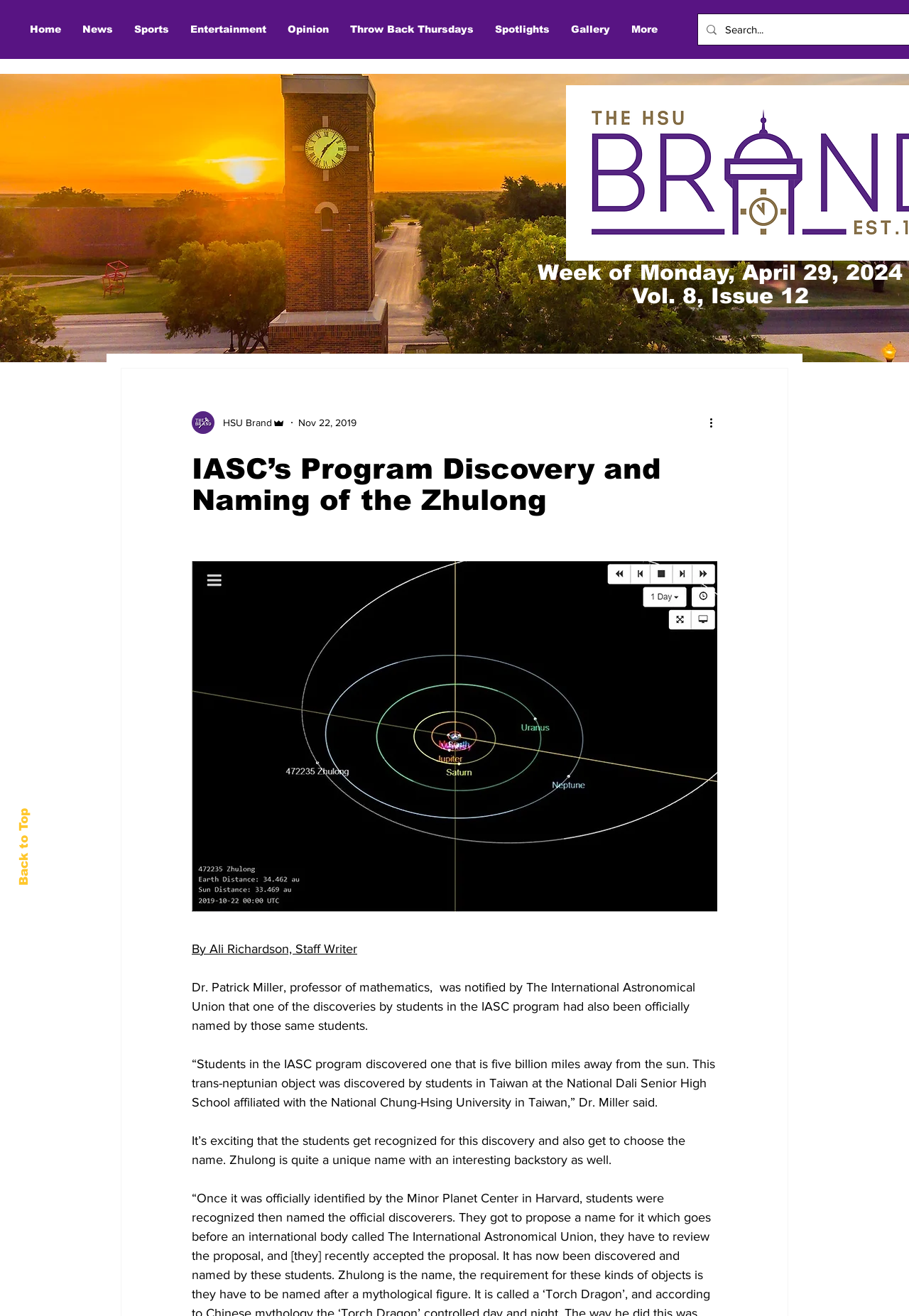Provide the bounding box coordinates of the HTML element described by the text: "Home".

[0.021, 0.013, 0.079, 0.031]